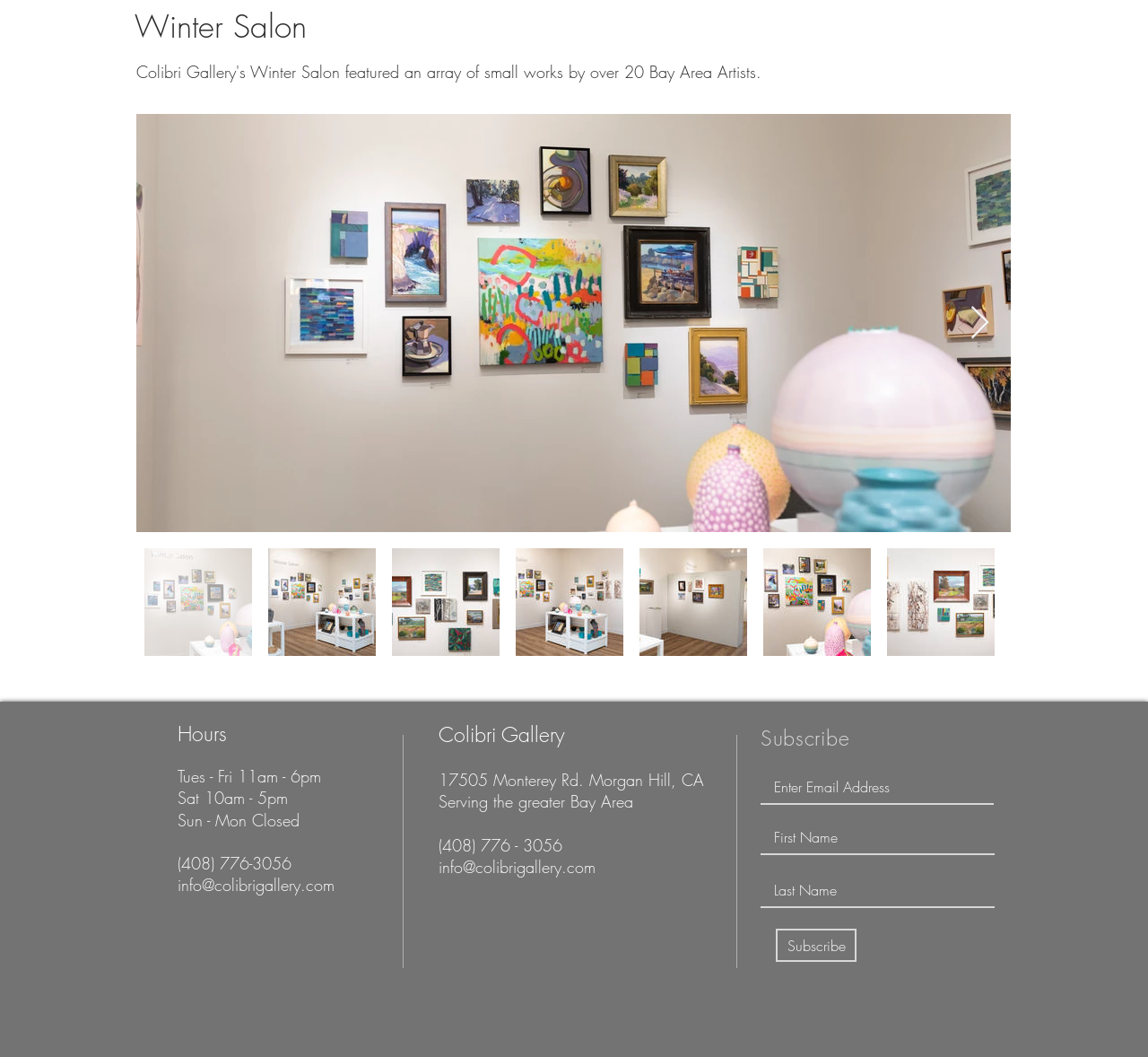Determine the bounding box coordinates of the clickable region to follow the instruction: "Click the 'Subscribe' button".

[0.676, 0.879, 0.746, 0.91]